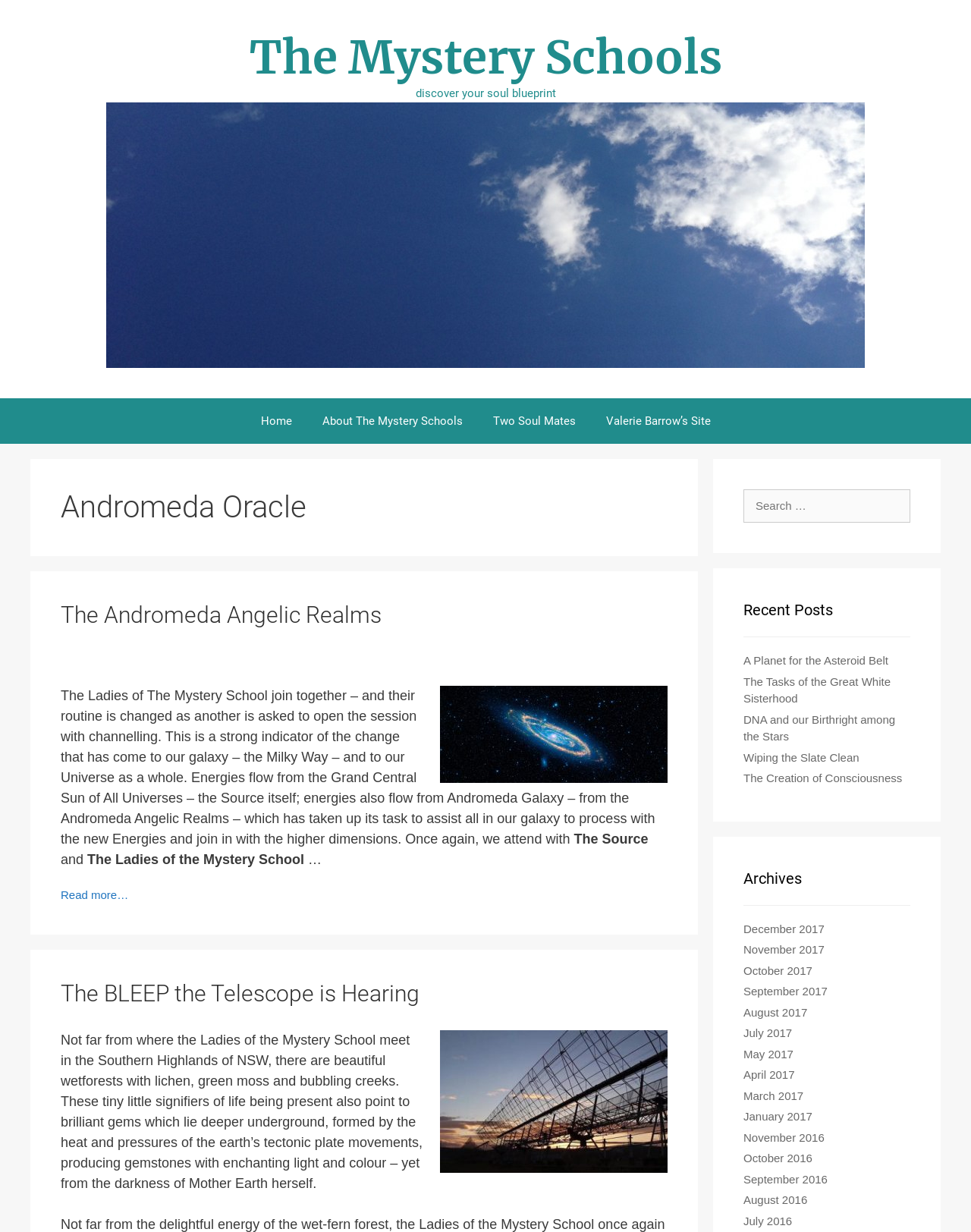Please determine the bounding box coordinates of the section I need to click to accomplish this instruction: "View the post 'A Planet for the Asteroid Belt'".

[0.766, 0.531, 0.915, 0.541]